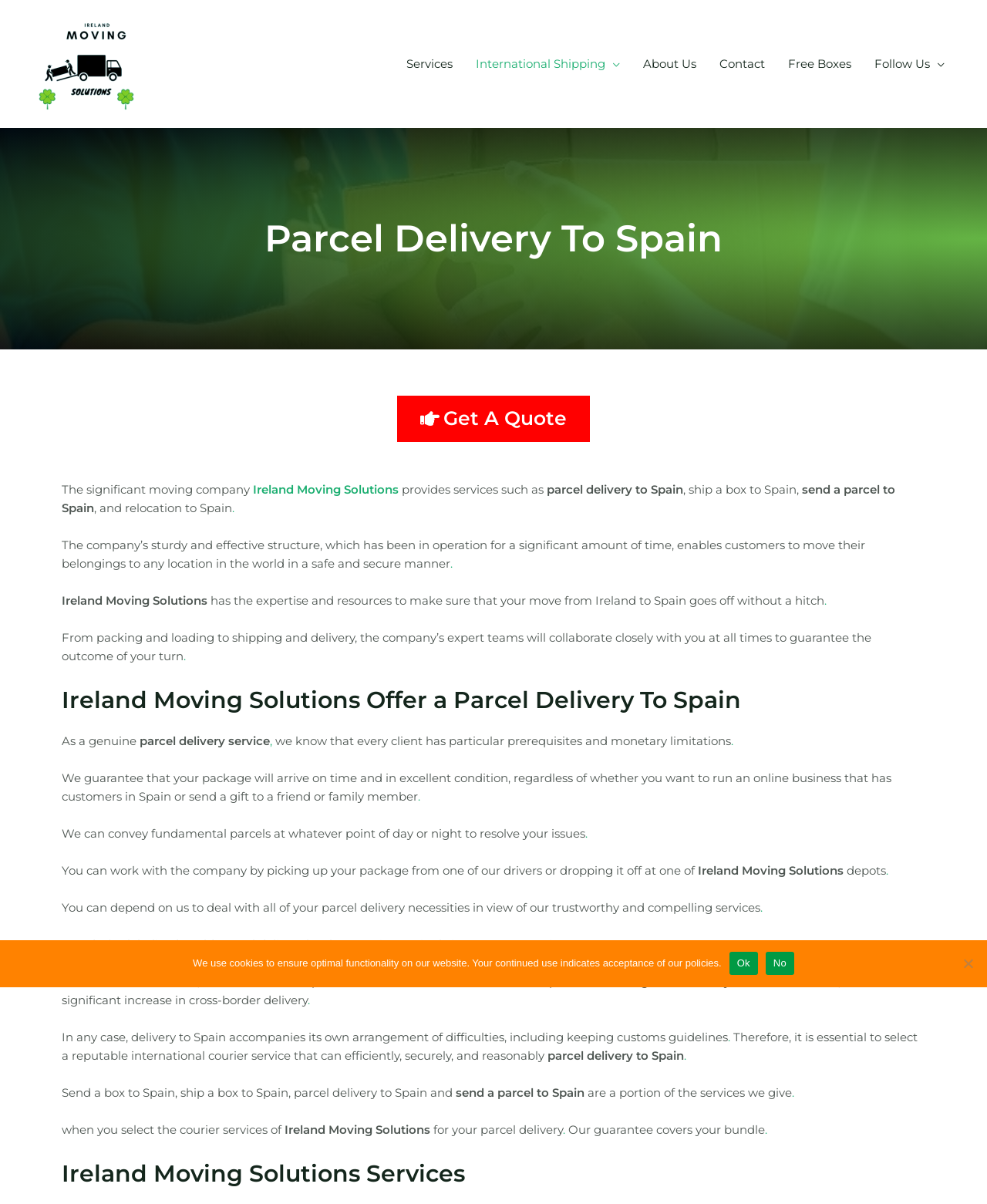Can you specify the bounding box coordinates of the area that needs to be clicked to fulfill the following instruction: "Click on the 'Link to main university website'"?

None